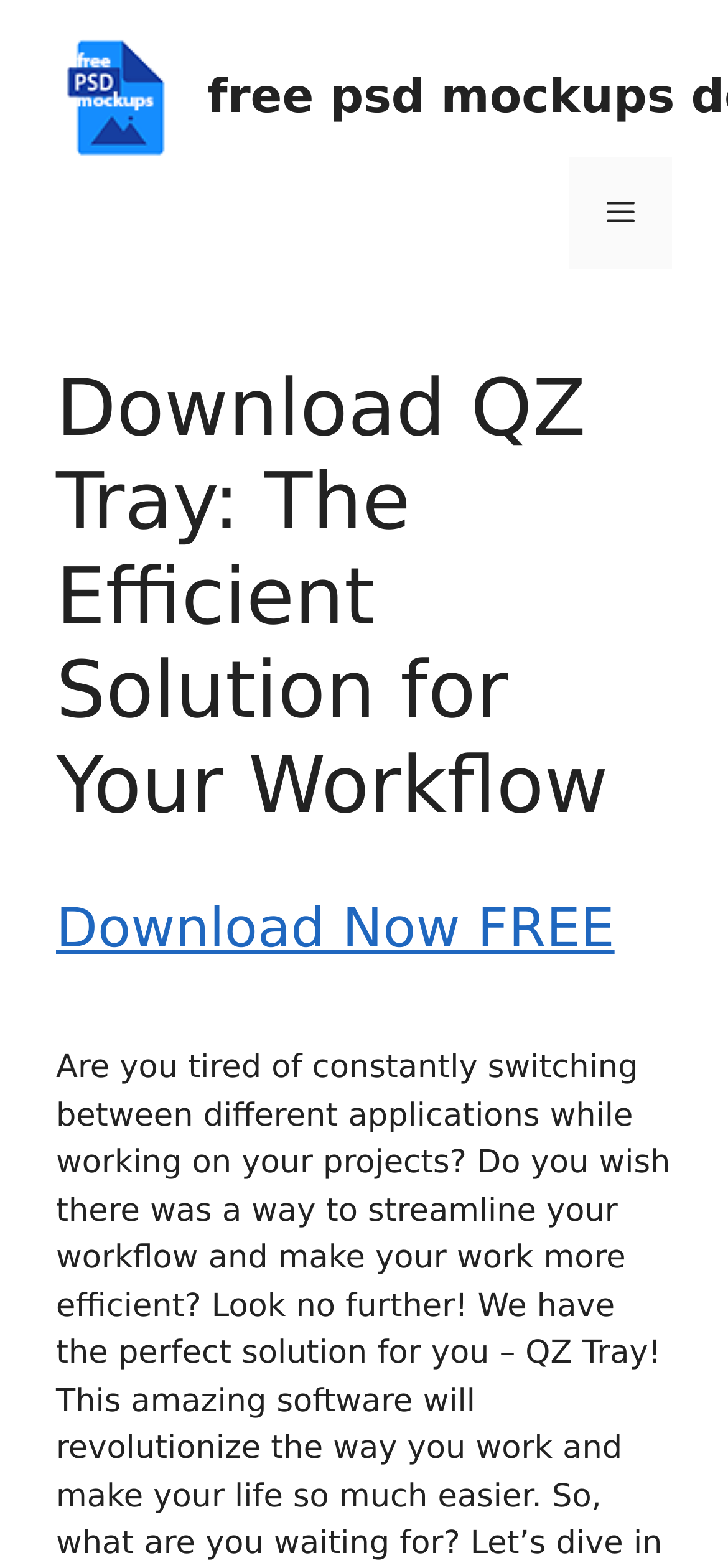What is the action of the 'Download Now FREE' link?
Using the information from the image, provide a comprehensive answer to the question.

The link 'Download Now FREE' is likely to initiate the download of QZ Tray, as it is positioned below the heading 'Download QZ Tray: The Efficient Solution for Your Workflow' and has a prominent location on the page.